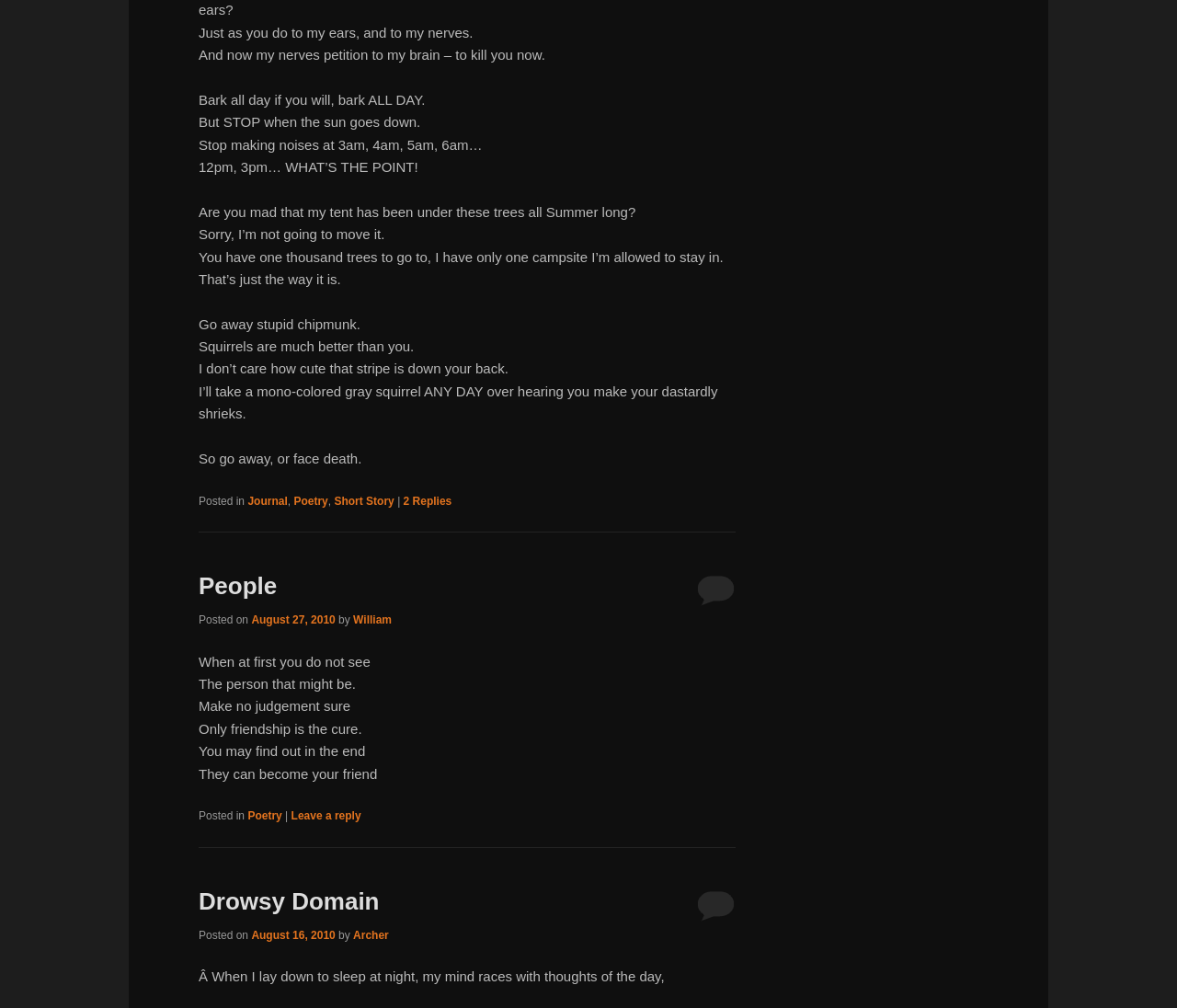What is the name of the website or blog?
Answer with a single word or phrase by referring to the visual content.

Drowsy Domain